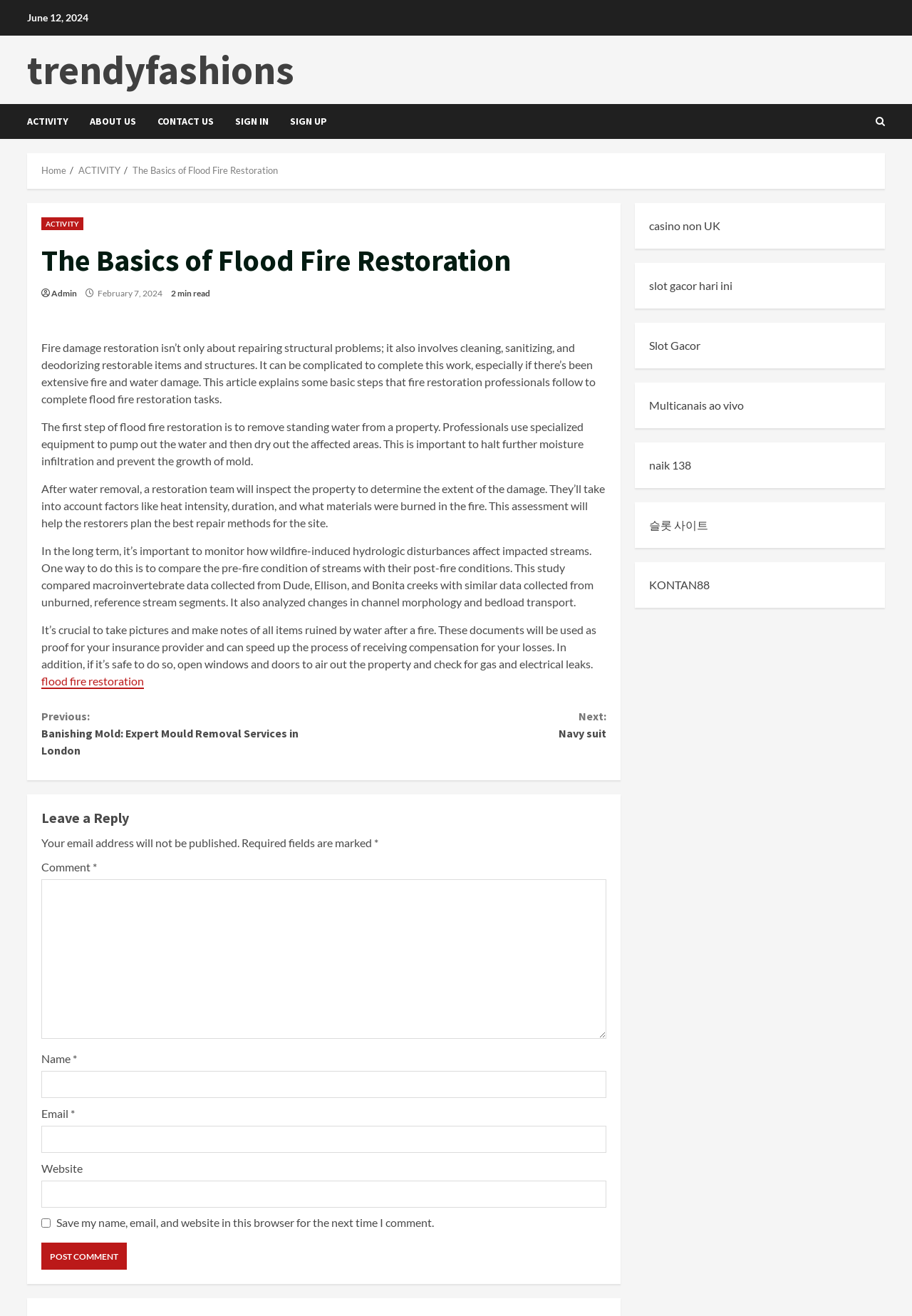Please identify the bounding box coordinates of the area that needs to be clicked to fulfill the following instruction: "Click on the 'Post Comment' button."

[0.045, 0.944, 0.139, 0.965]